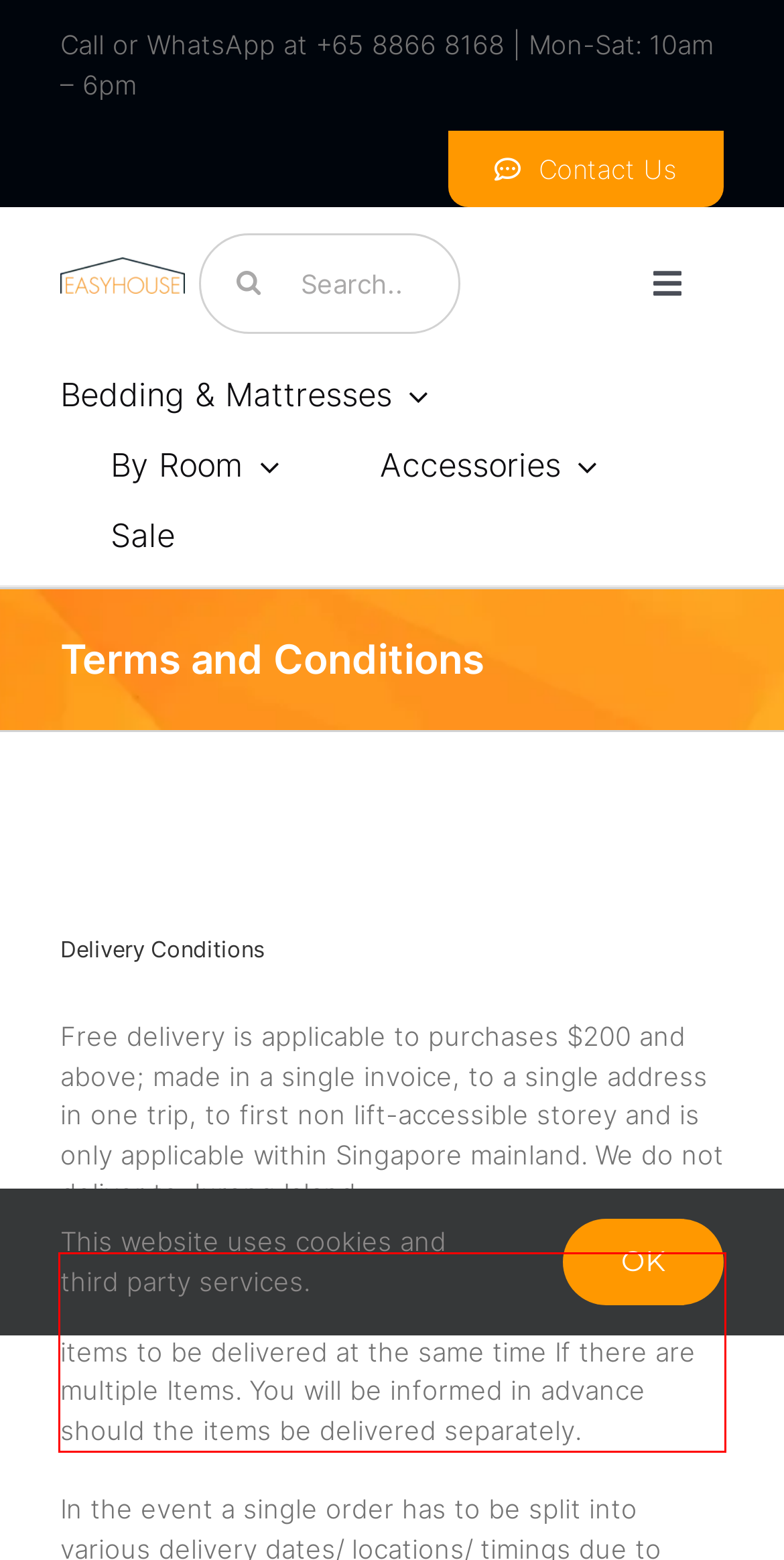Please analyze the screenshot of a webpage and extract the text content within the red bounding box using OCR.

Most of our products are delivered directly from the manufacturers’ factories. We will arrange for all the items to be delivered at the same time If there are multiple Items. You will be informed in advance should the items be delivered separately.